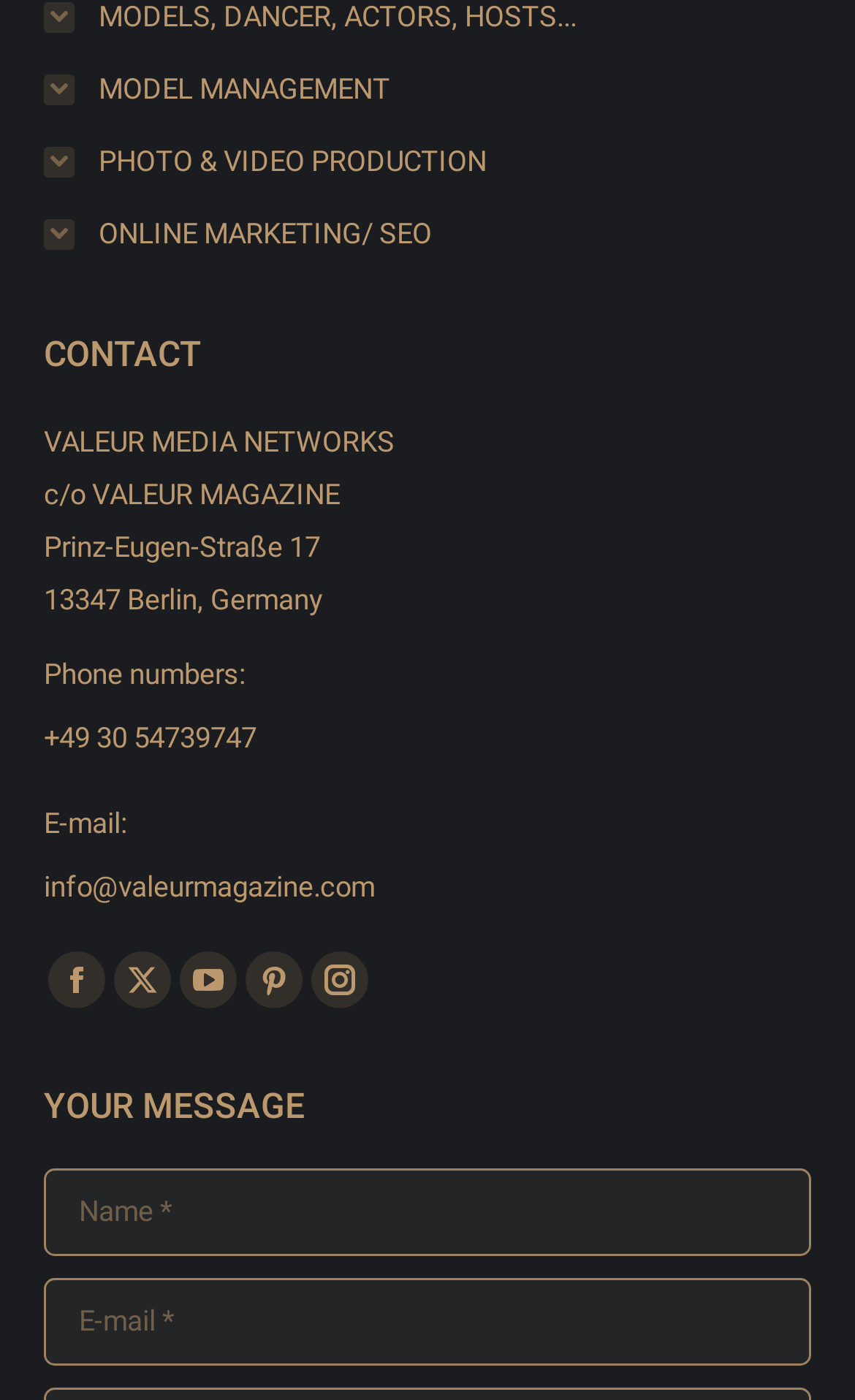Please specify the bounding box coordinates for the clickable region that will help you carry out the instruction: "Enter your email".

[0.051, 0.913, 0.949, 0.975]